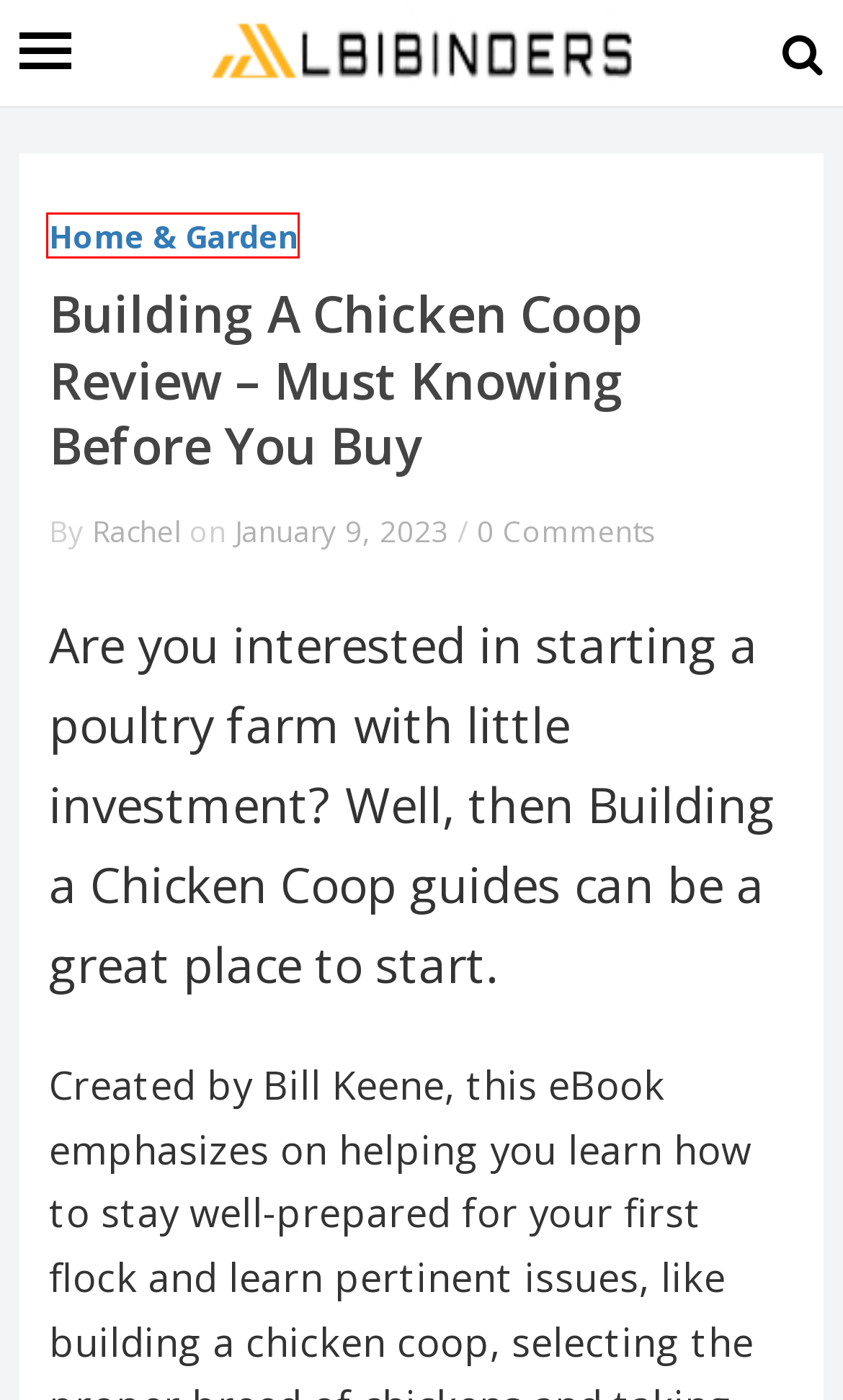Assess the screenshot of a webpage with a red bounding box and determine which webpage description most accurately matches the new page after clicking the element within the red box. Here are the options:
A. Privacy Policy - LBibinders
B. Terms of Use - LBibinders
C. Rachel, Author at LBibinders
D. Home & Garden Archives - LBibinders
E. Dating Guides Archives - LBibinders
F. Languages Archives - LBibinders
G. Health & Fitness Archives - LBibinders
H. LBibinders - Best Digital Products Review

D